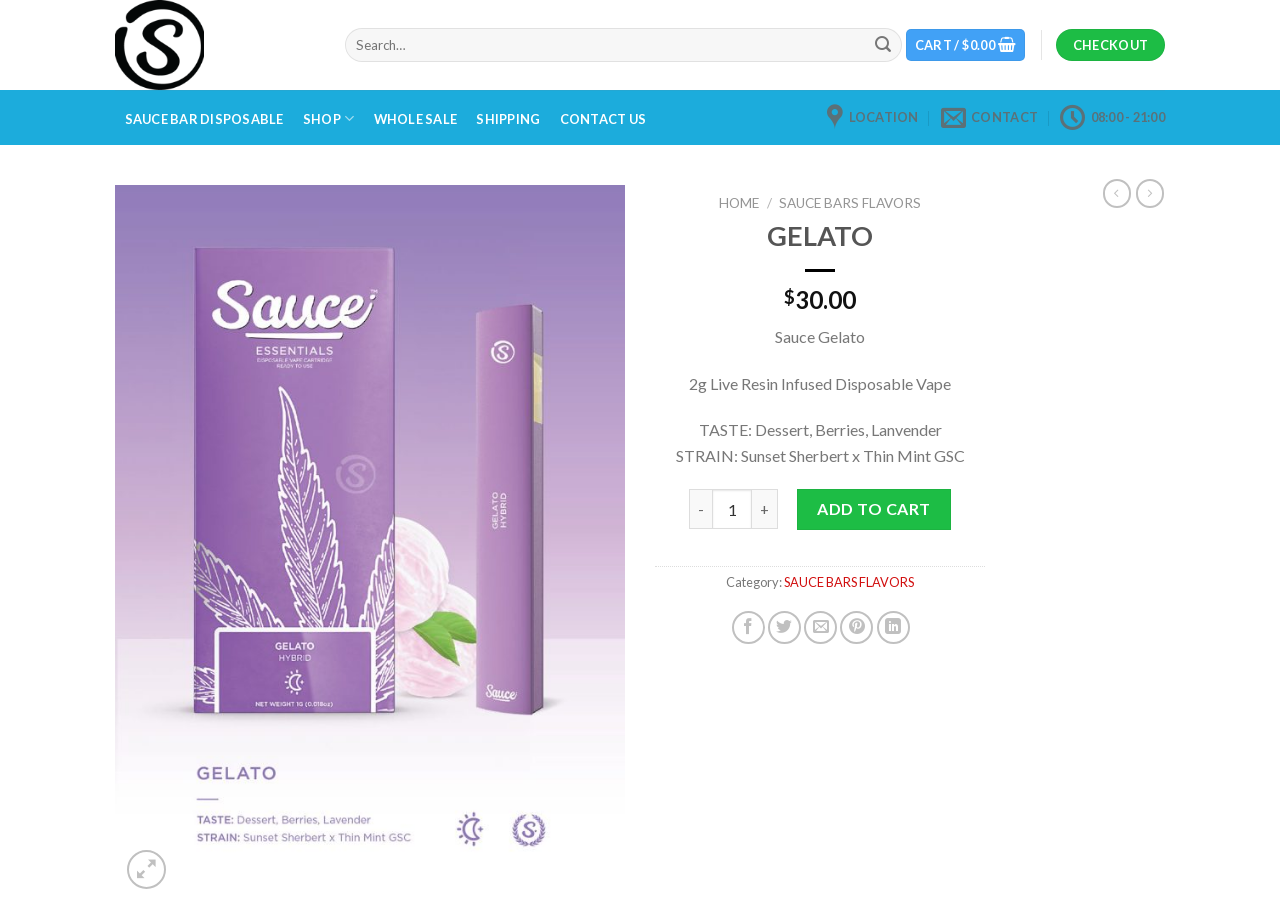Identify the bounding box coordinates for the UI element described by the following text: "Lizenziert unter Creative Commons". Provide the coordinates as four float numbers between 0 and 1, in the format [left, top, right, bottom].

None